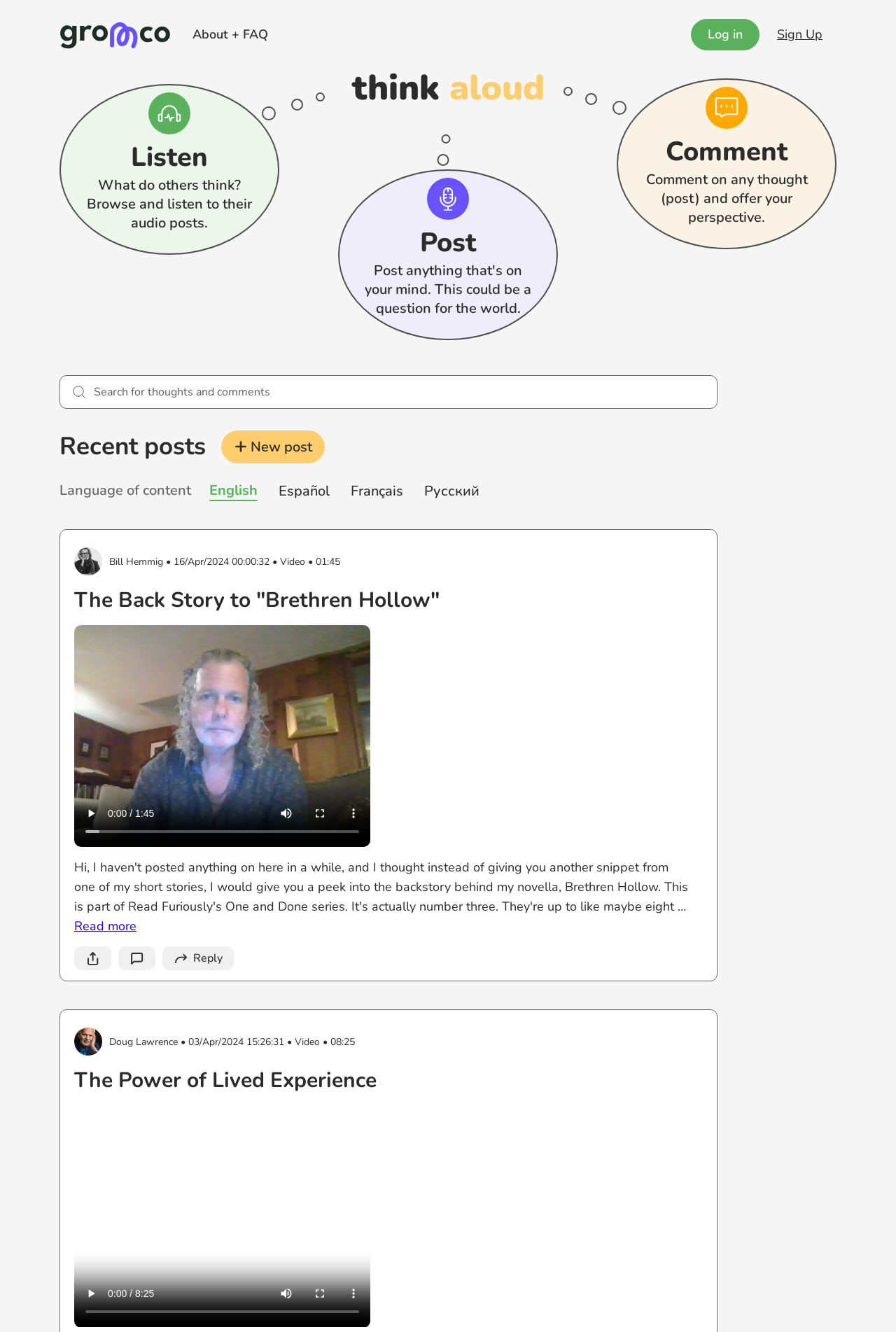How can users respond to a post?
Please provide an in-depth and detailed response to the question.

The webpage shows that users can respond to a post by clicking on the 'Reply' link or by leaving a comment. This allows users to engage with each other's content and start conversations.